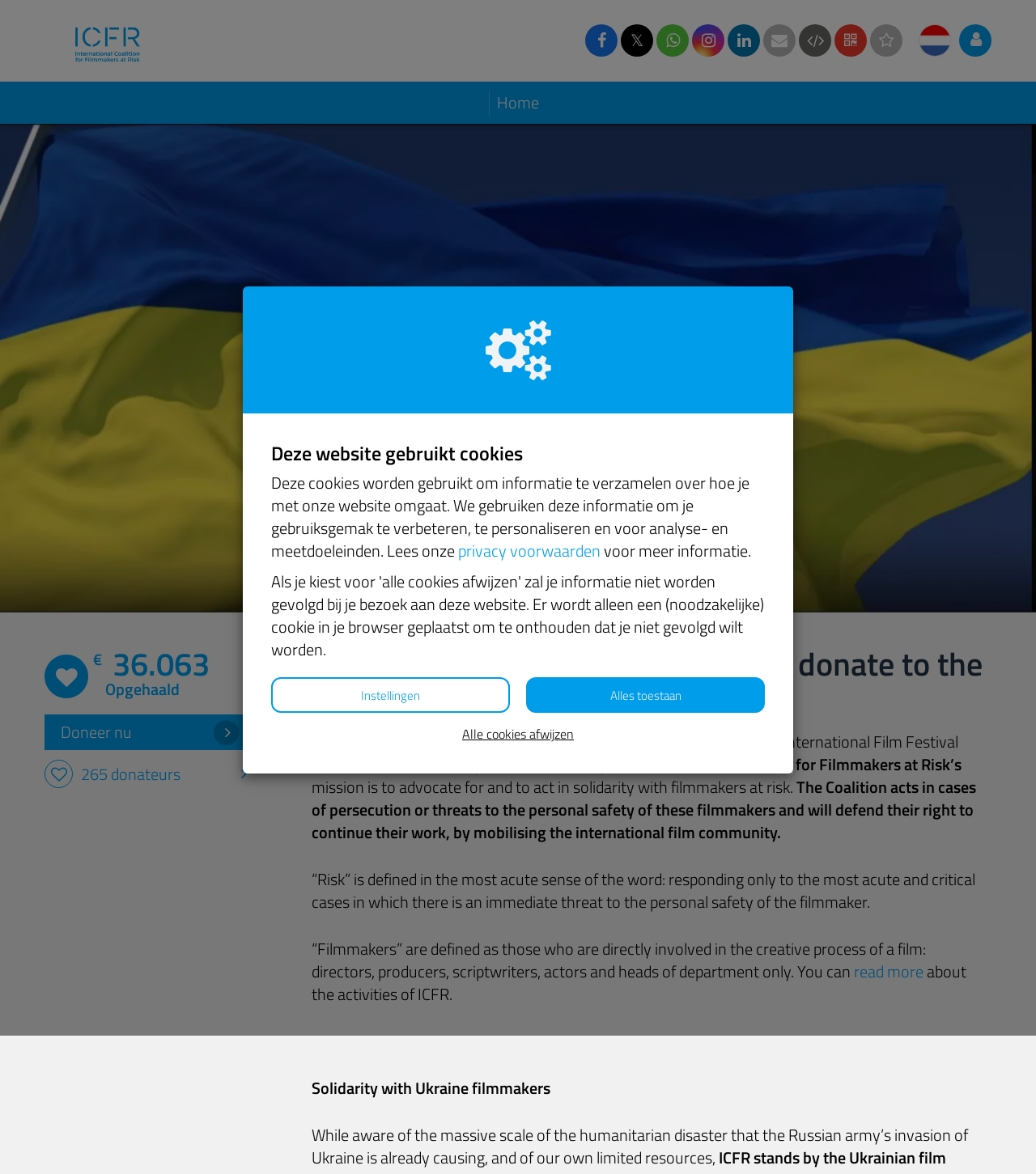How many donors are there?
Use the image to give a comprehensive and detailed response to the question.

I found the number of donors by looking at the link element that contains the text '265 donateurs'.